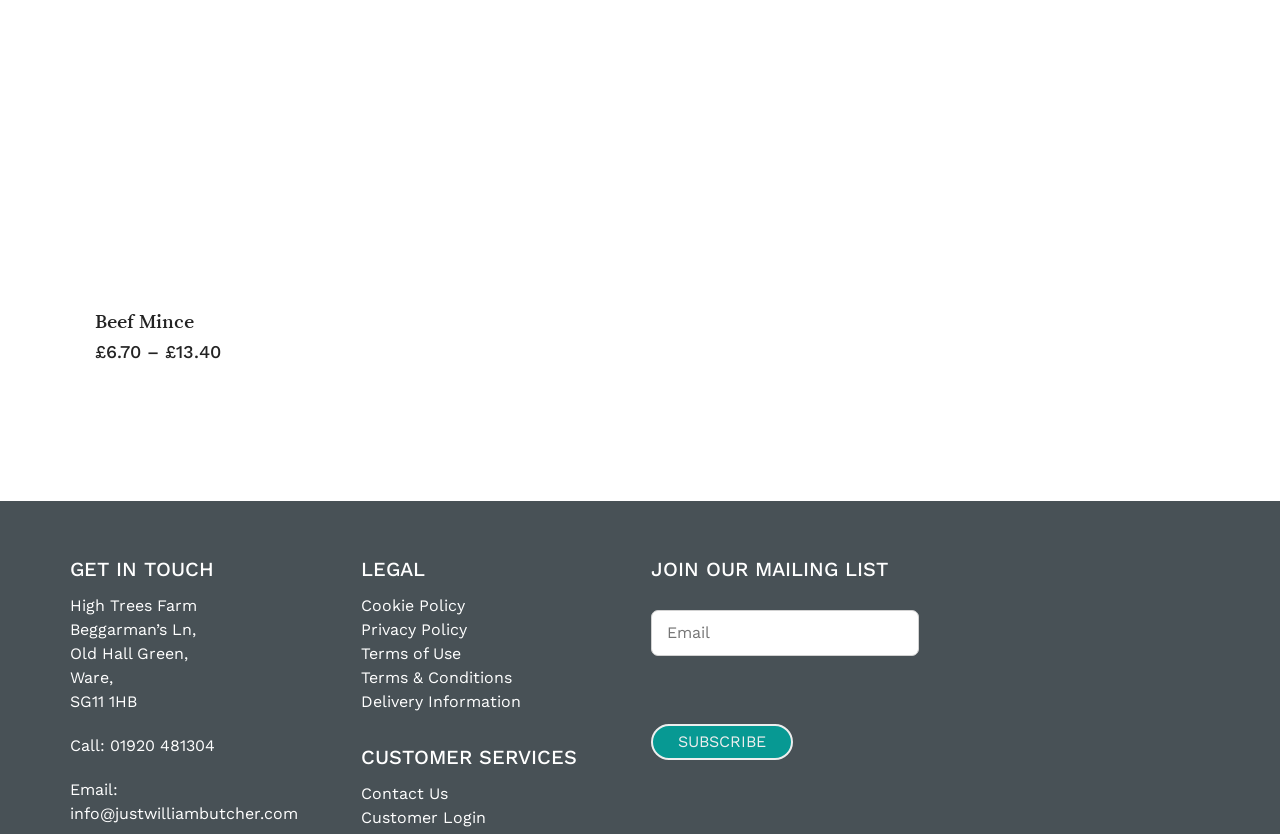Locate the bounding box coordinates of the clickable region necessary to complete the following instruction: "Subscribe to the mailing list". Provide the coordinates in the format of four float numbers between 0 and 1, i.e., [left, top, right, bottom].

[0.509, 0.868, 0.62, 0.911]